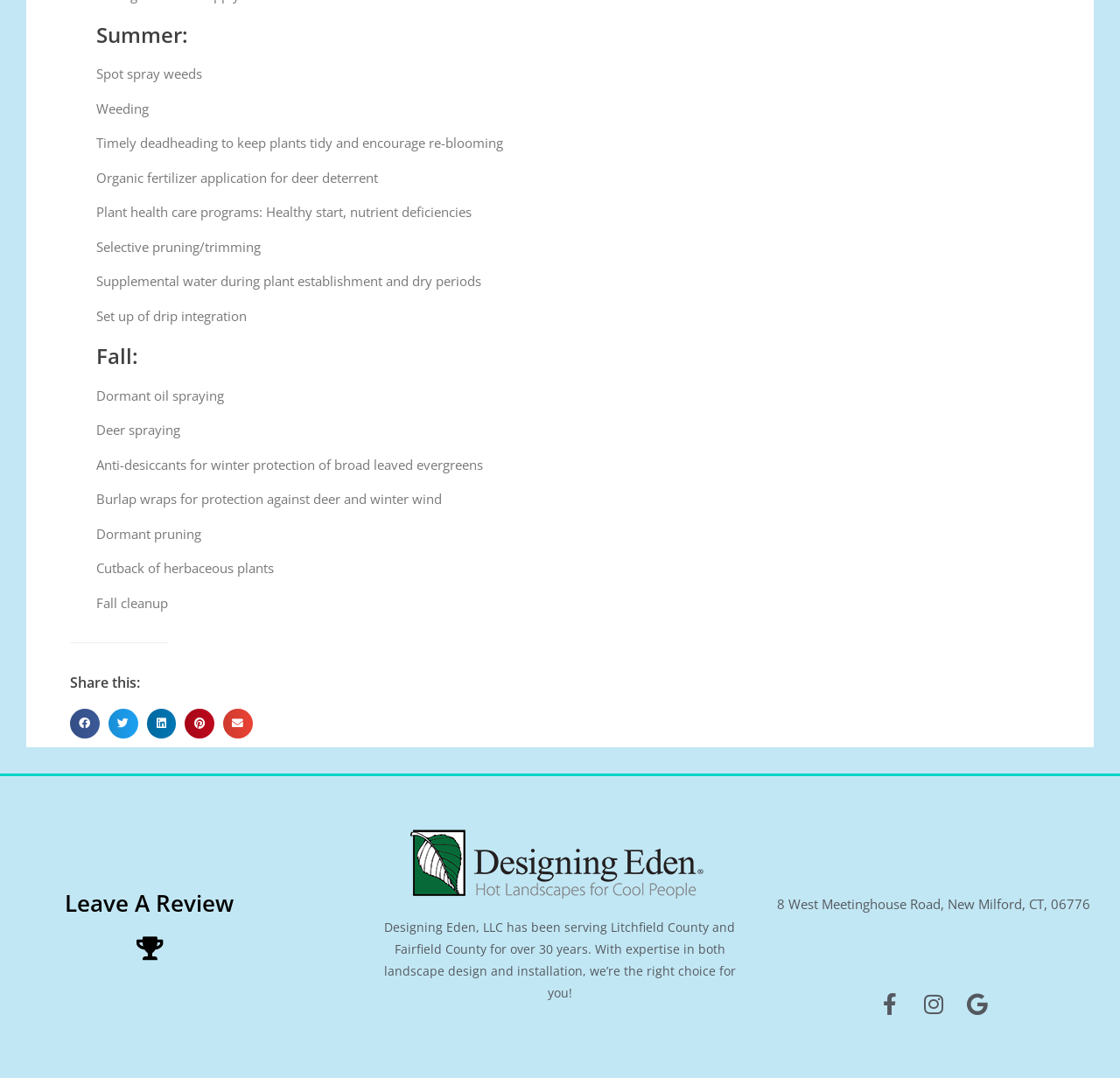What is the company's name?
Use the image to answer the question with a single word or phrase.

Designing Eden, LLC